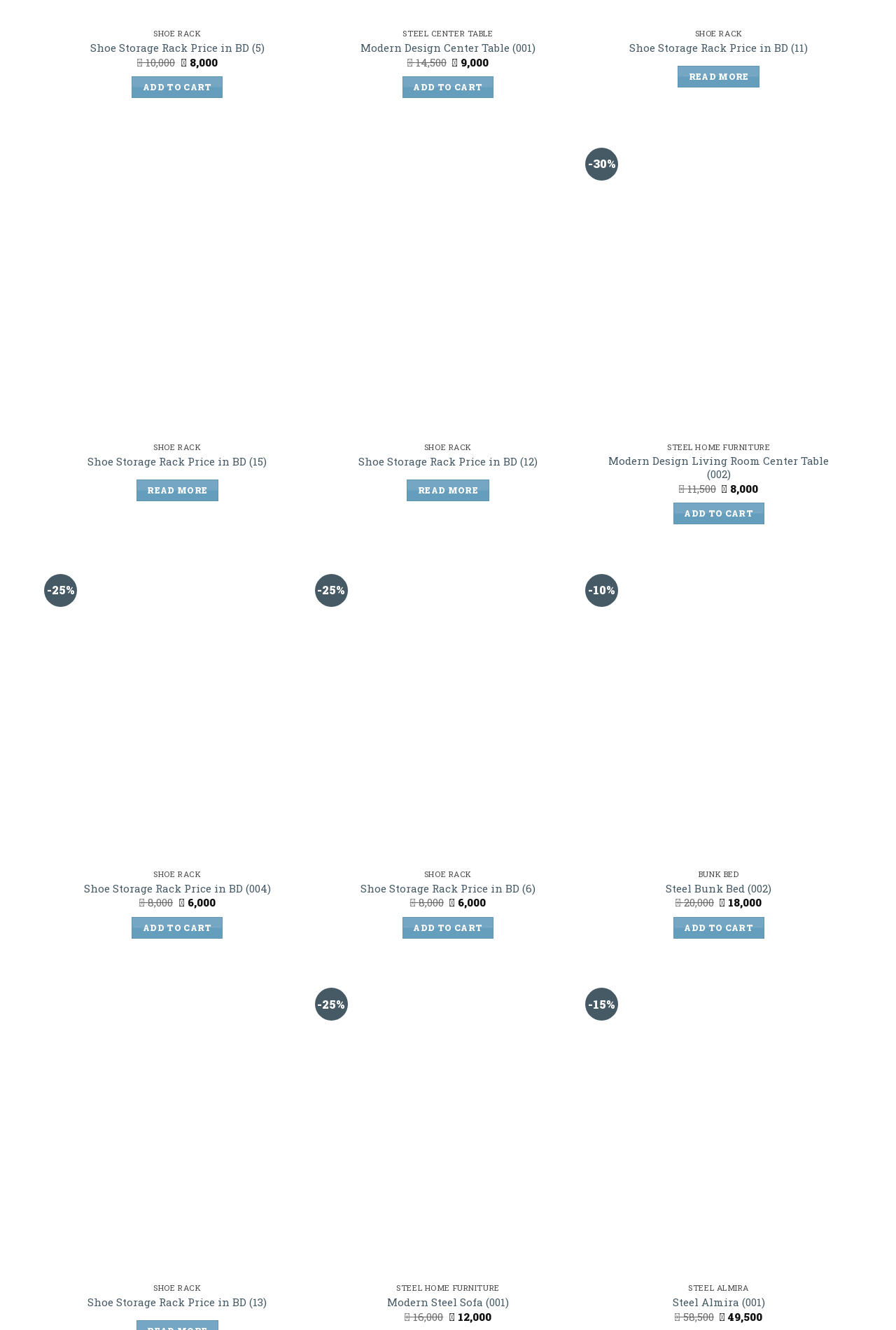How many products have an 'ADD TO CART' button?
Utilize the information in the image to give a detailed answer to the question.

I counted the number of products with an 'ADD TO CART' button by looking at the repeated patterns of 'ADD TO CART' text and the corresponding product links and images. There are five such patterns, indicating five products with an 'ADD TO CART' button.